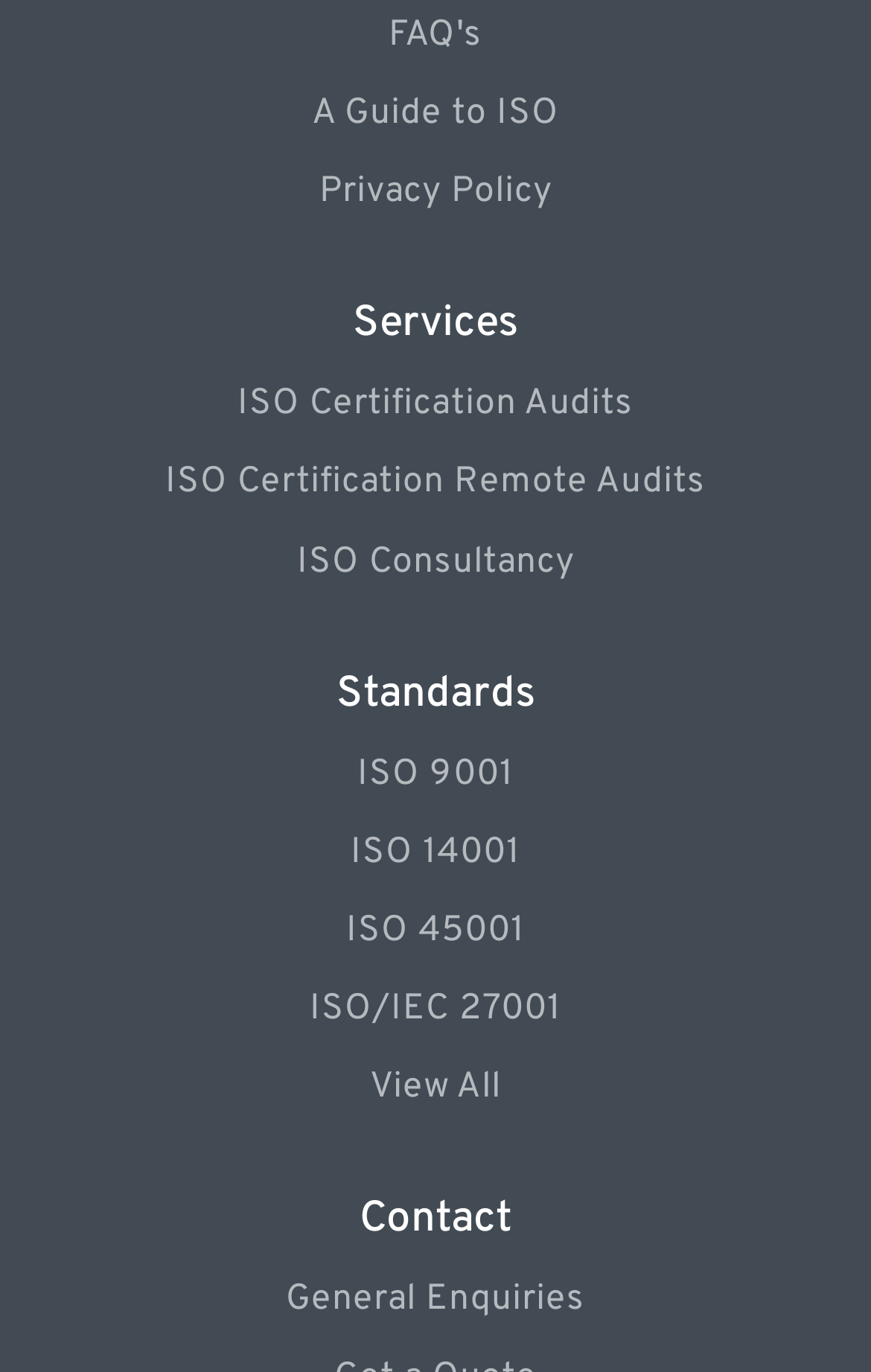Determine the bounding box coordinates of the region that needs to be clicked to achieve the task: "View all standards".

[0.425, 0.777, 0.575, 0.809]